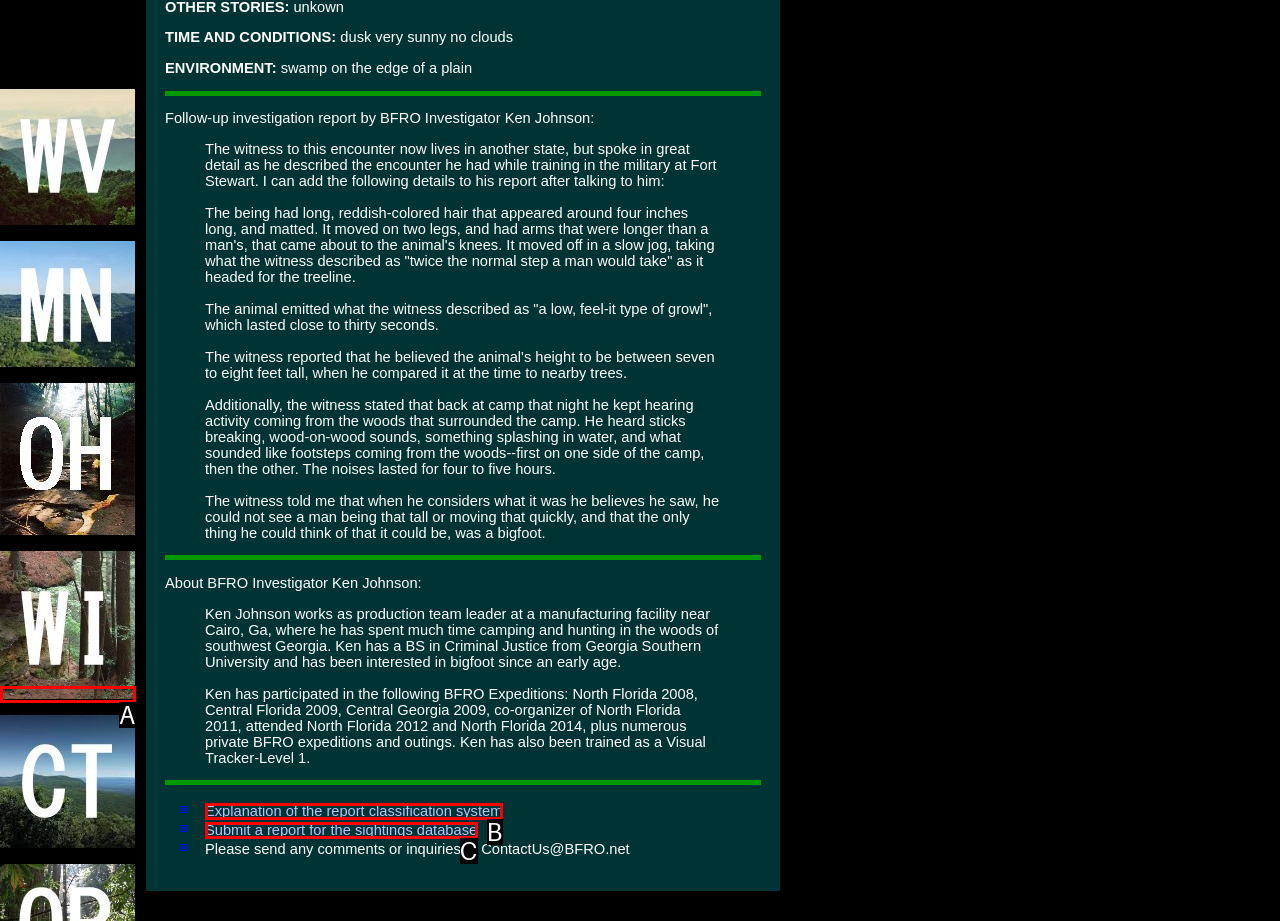Select the appropriate option that fits: alt="Wisconsin"
Reply with the letter of the correct choice.

A